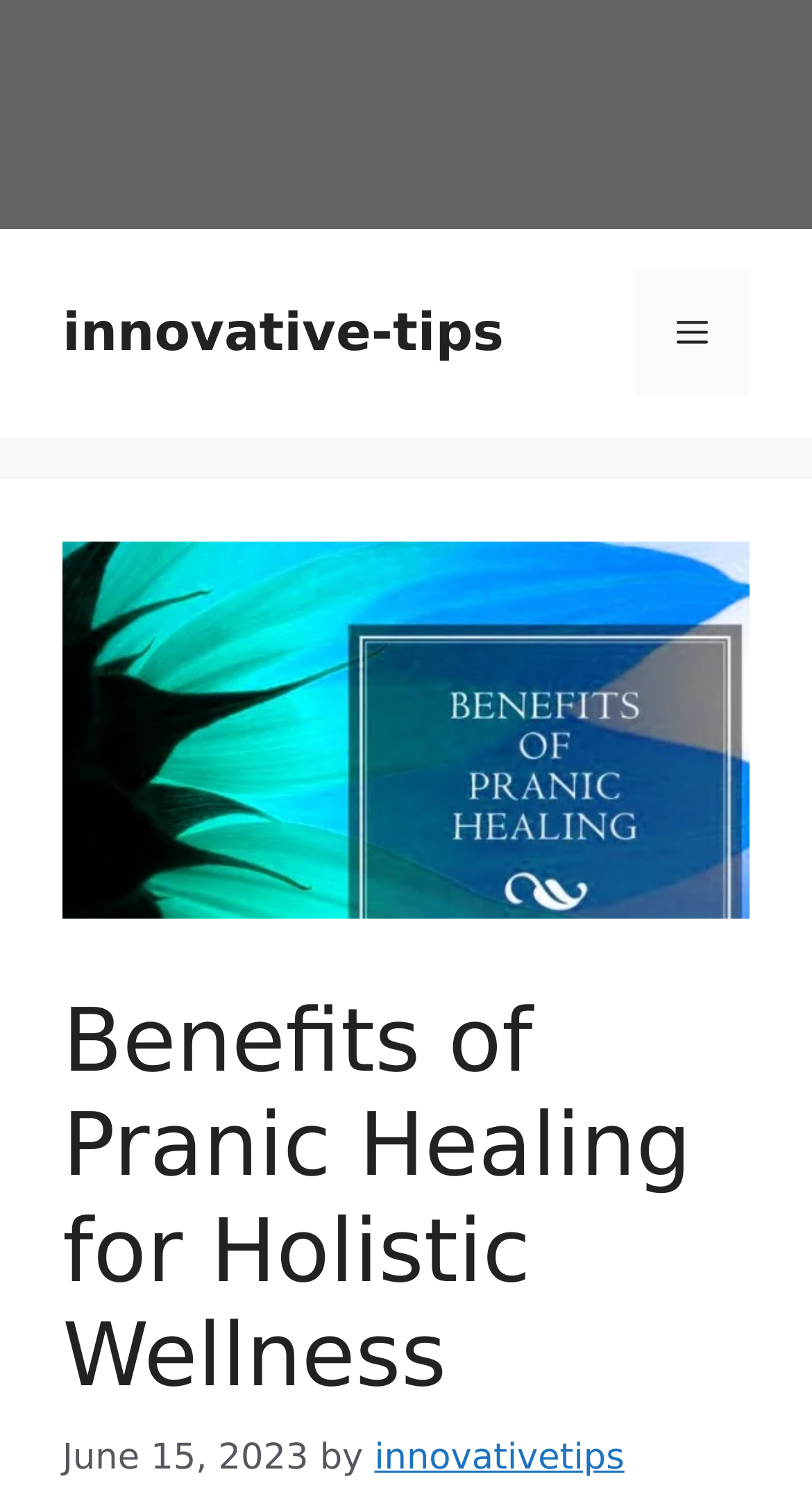Please determine the bounding box coordinates, formatted as (top-left x, top-left y, bottom-right x, bottom-right y), with all values as floating point numbers between 0 and 1. Identify the bounding box of the region described as: Menu

[0.782, 0.181, 0.923, 0.264]